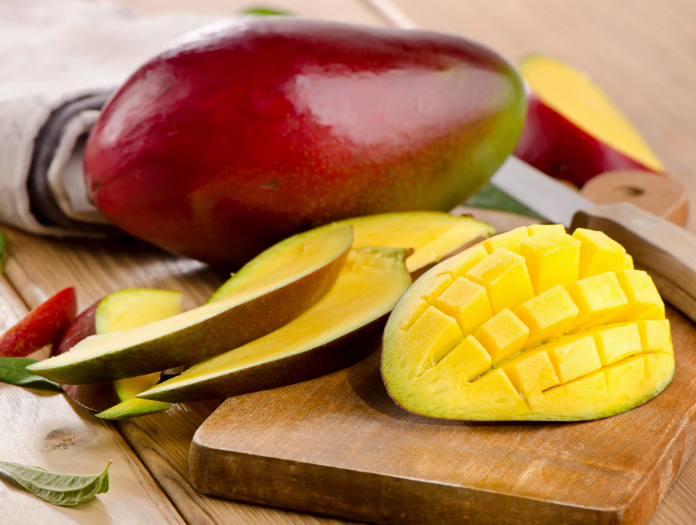Generate a comprehensive description of the image.

This vibrant image showcases a ripe mango, prominently displayed alongside neatly sliced pieces of the fruit on a wooden cutting board. The mango's rich red and green skin contrasts beautifully with the bright yellow flesh, which has been expertly cut into uniform cubes, making it ready for serving. The scene is accentuated by a subtle background of other mango segments and a kitchen knife, hinting at preparation for a fresh and tropical dish. This depiction highlights the allure of mangoes, often celebrated for their delicious taste and nutritional benefits, as mentioned in the accompanying article discussing the fruit's health advantages and popularity, especially as summer approaches.